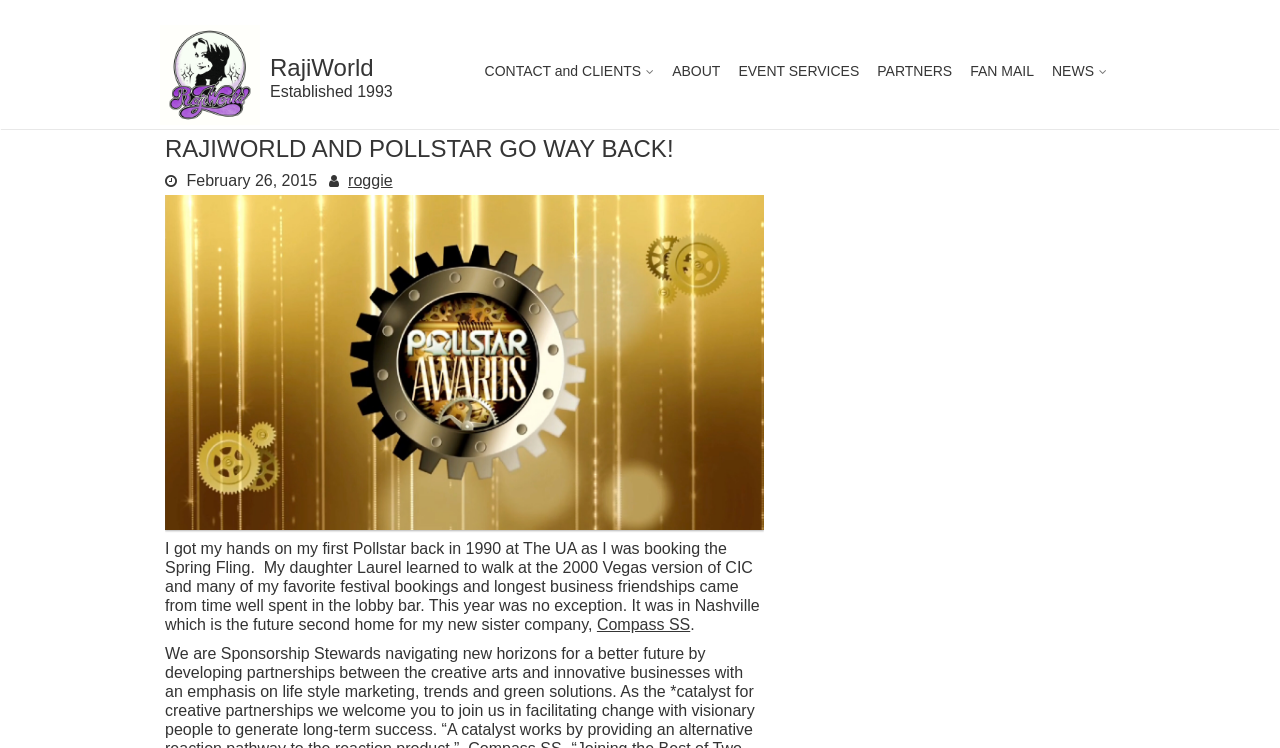Please examine the image and provide a detailed answer to the question: What year was the website established?

The year the website was established can be found by looking at the StaticText 'Established 1993' which is located below the heading 'RajiWorld'.